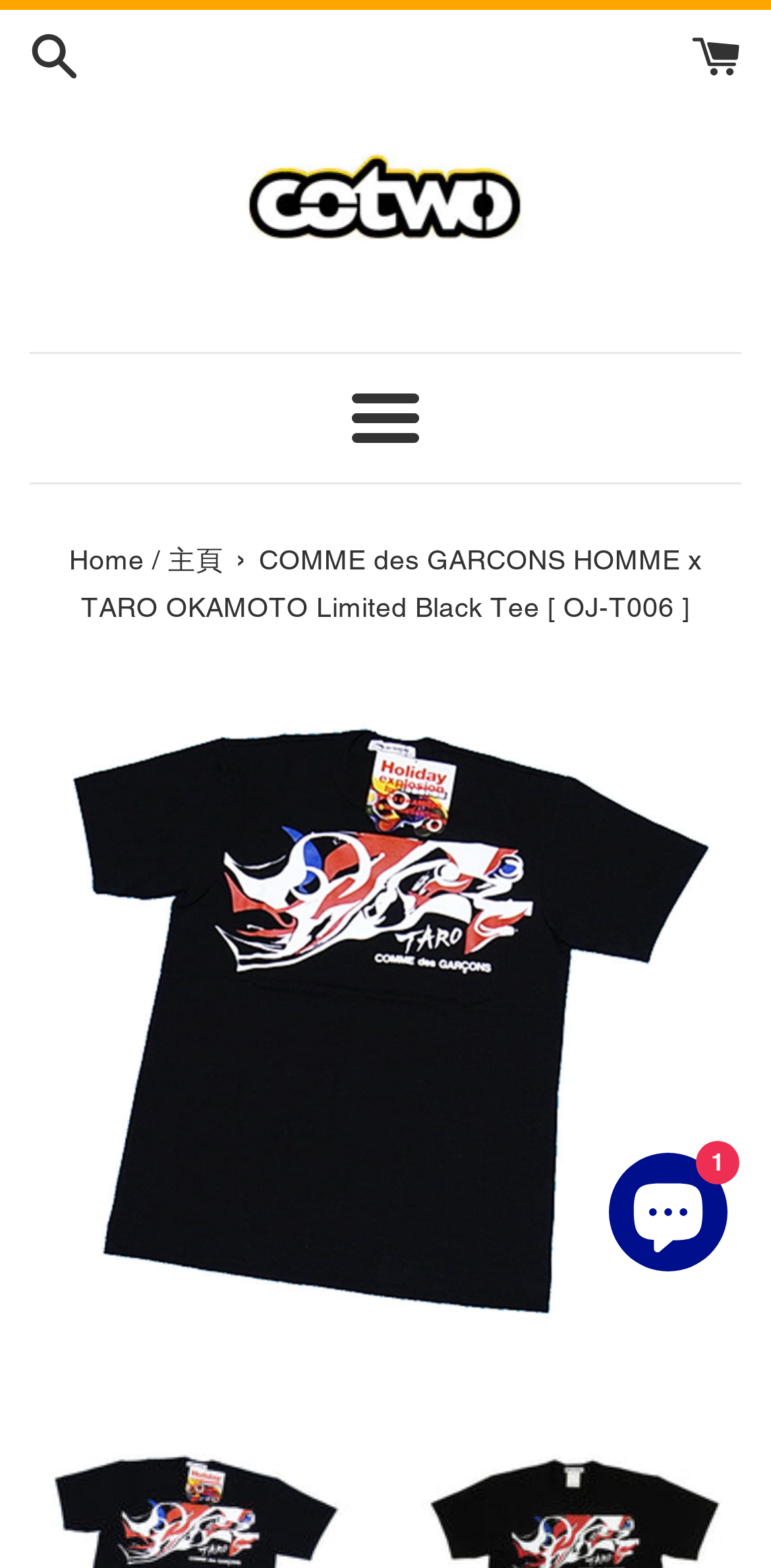Provide a thorough description of the webpage's content and layout.

This webpage appears to be a product page for a limited edition black t-shirt, specifically the "COMME des GARCONS HOMME x TARO OKAMOTO Limited Black Tee [ OJ-T006 ]". 

At the top left, there is a link, and at the top right, there are two more links. Below these links, there is a horizontal separator. 

In the middle of the top section, there is a button labeled "Menu / 菜單" which has a popup menu. 

Below the top section, there is another horizontal separator. Under this separator, there is a navigation section labeled "You are here / 您在這裡" which contains a link to the "Home / 主頁" page and a text stating the product name. 

To the right of the navigation section, there is a large image of the product, taking up most of the page's vertical space. 

At the bottom right, there is a chat window with a button labeled "Chat window" and an image. The chat window also displays the number "1".